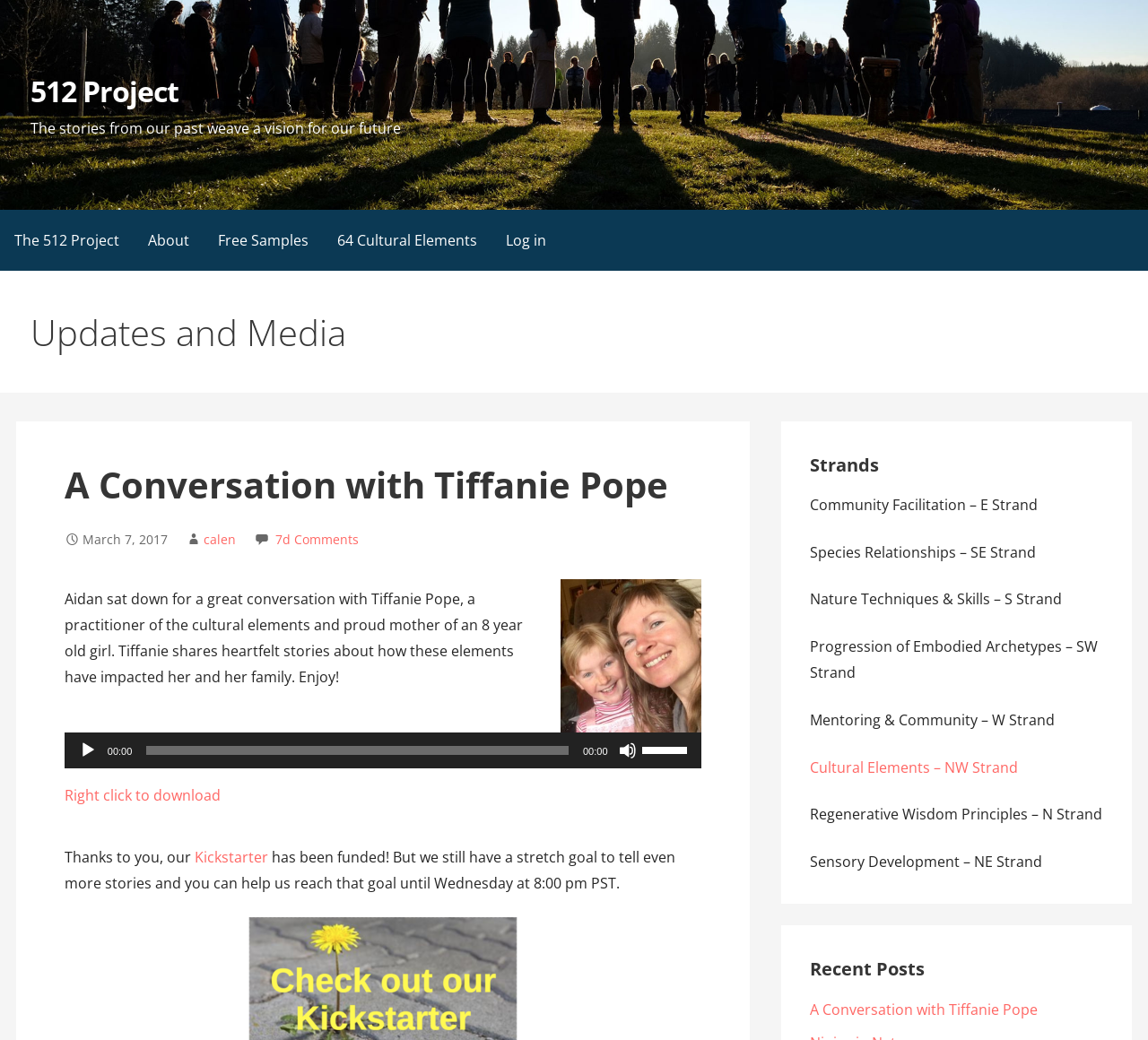Provide the bounding box coordinates in the format (top-left x, top-left y, bottom-right x, bottom-right y). All values are floating point numbers between 0 and 1. Determine the bounding box coordinate of the UI element described as: Kickstarter

[0.169, 0.815, 0.233, 0.834]